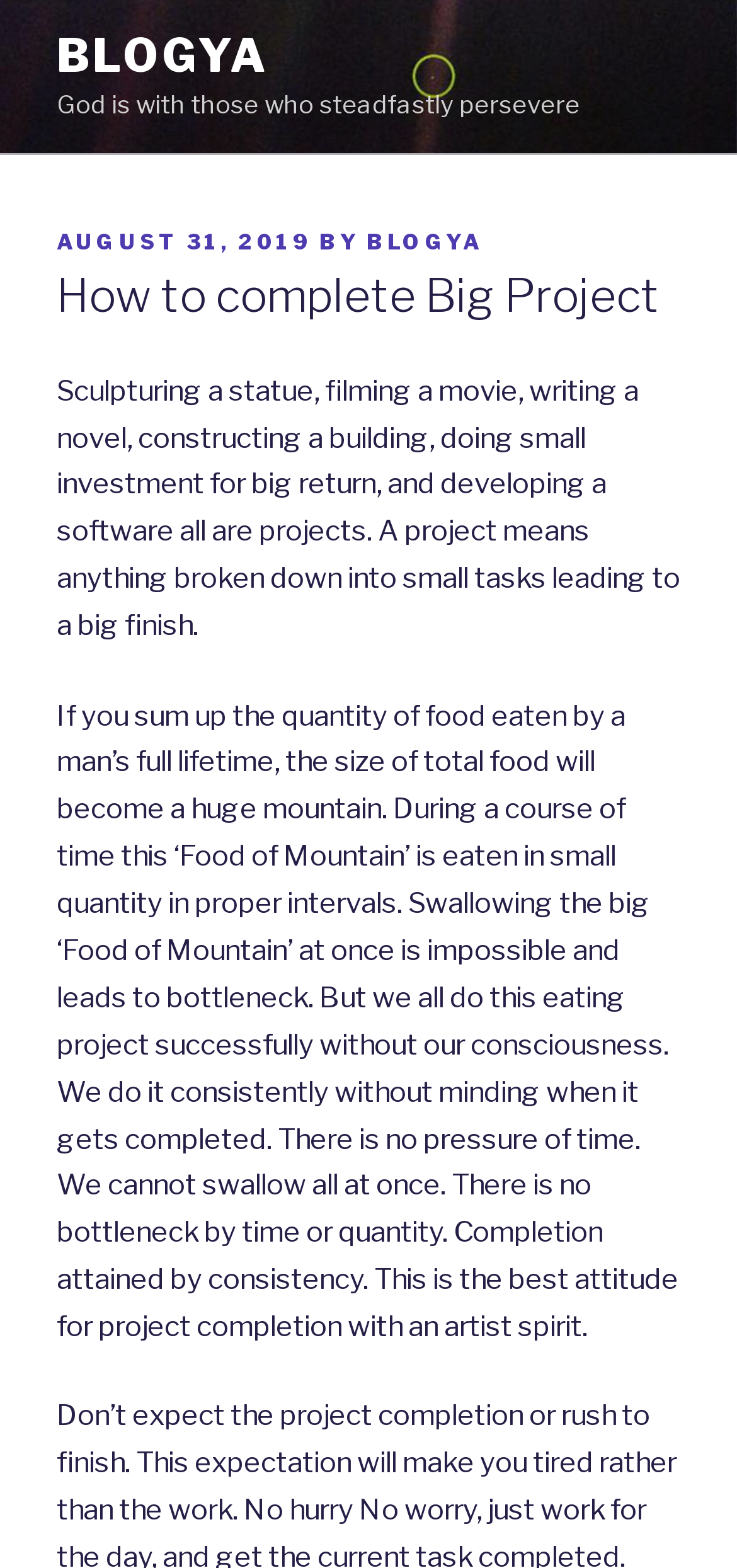Describe all the key features of the webpage in detail.

The webpage appears to be a blog post about completing big projects. At the top left corner, there is a link to "Skip to content". Next to it, there is a large image of "BlogYa" that spans the entire width of the page. Below the image, there is a link to "BLOGYA" and a quote "God is with those who steadfastly persevere".

Below the quote, there is a header section that contains information about the post, including the date "AUGUST 31, 2019" and the author "BLOGYA". The title of the post "How to complete Big Project" is displayed prominently in a heading.

The main content of the post is divided into two paragraphs. The first paragraph explains that a project is anything broken down into small tasks leading to a big finish, and provides examples of projects such as sculpturing a statue, filming a movie, and writing a novel. The second paragraph uses the analogy of eating food to illustrate the importance of consistency in completing projects. It emphasizes that breaking down a large task into smaller, manageable parts and working on them consistently is the key to success, without feeling pressured by time or quantity.